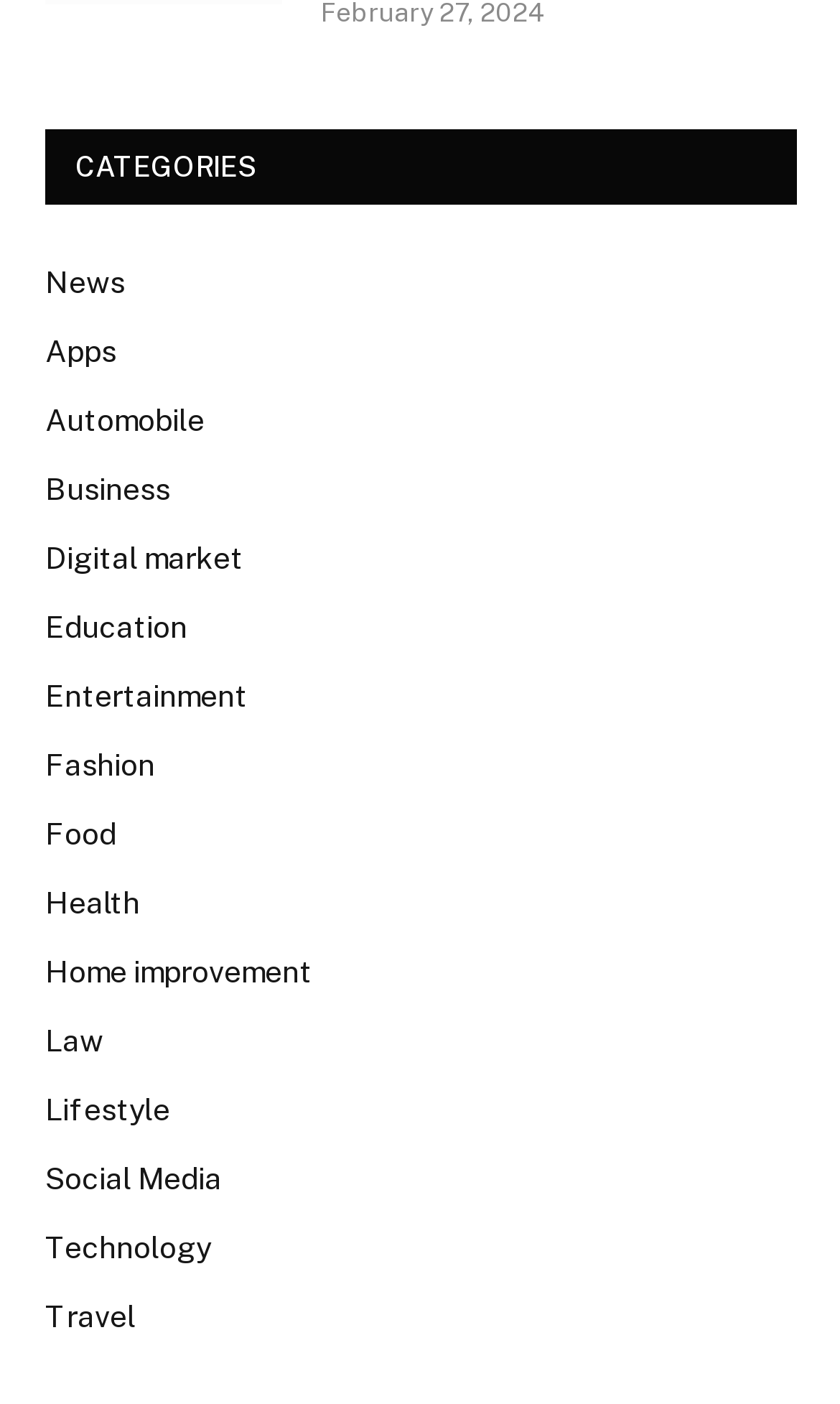Please identify the bounding box coordinates of the clickable area that will allow you to execute the instruction: "Discover technology".

[0.054, 0.877, 0.251, 0.901]